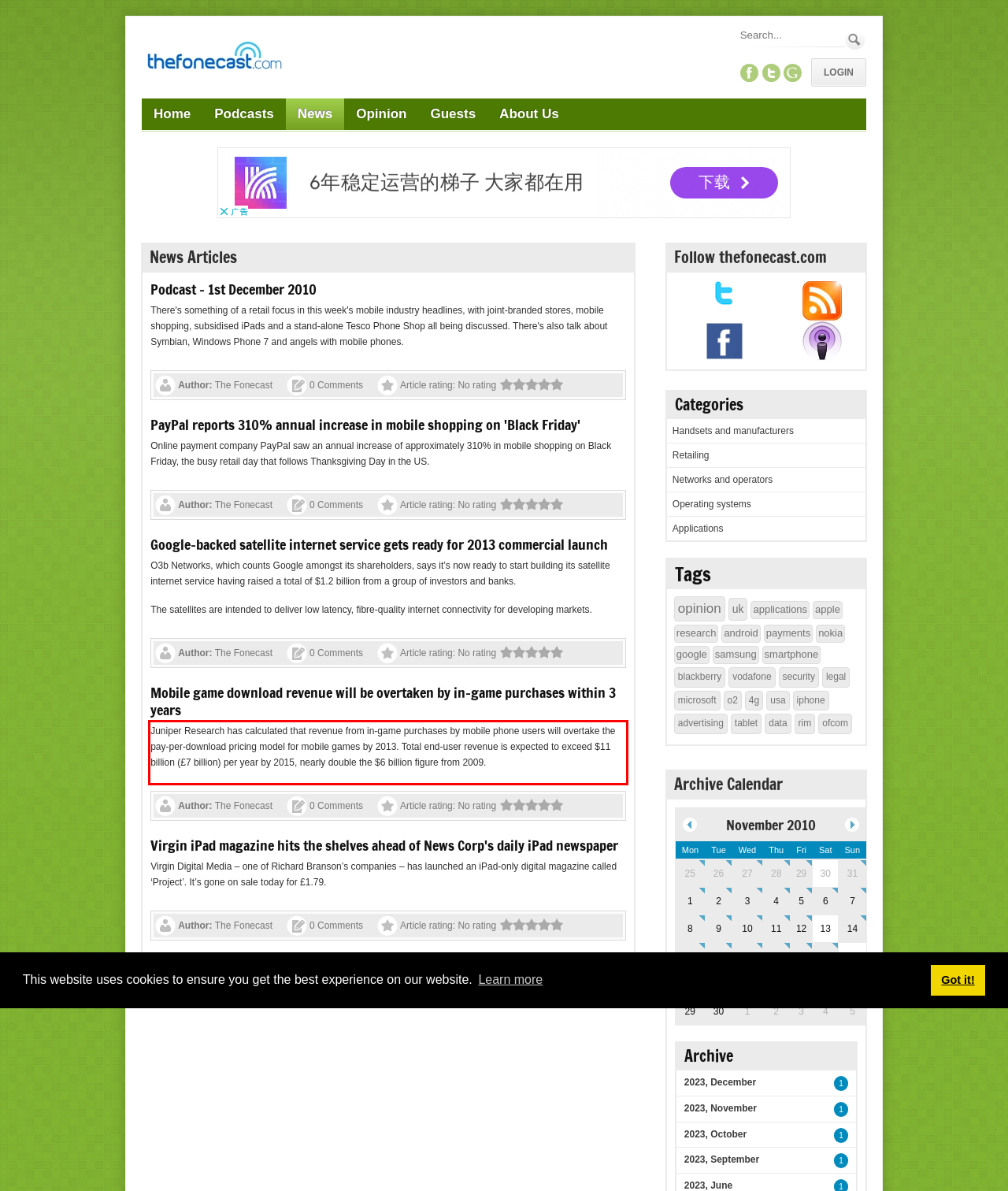Identify the text within the red bounding box on the webpage screenshot and generate the extracted text content.

Juniper Research has calculated that revenue from in-game purchases by mobile phone users will overtake the pay-per-download pricing model for mobile games by 2013. Total end-user revenue is expected to exceed $11 billion (£7 billion) per year by 2015, nearly double the $6 billion figure from 2009.